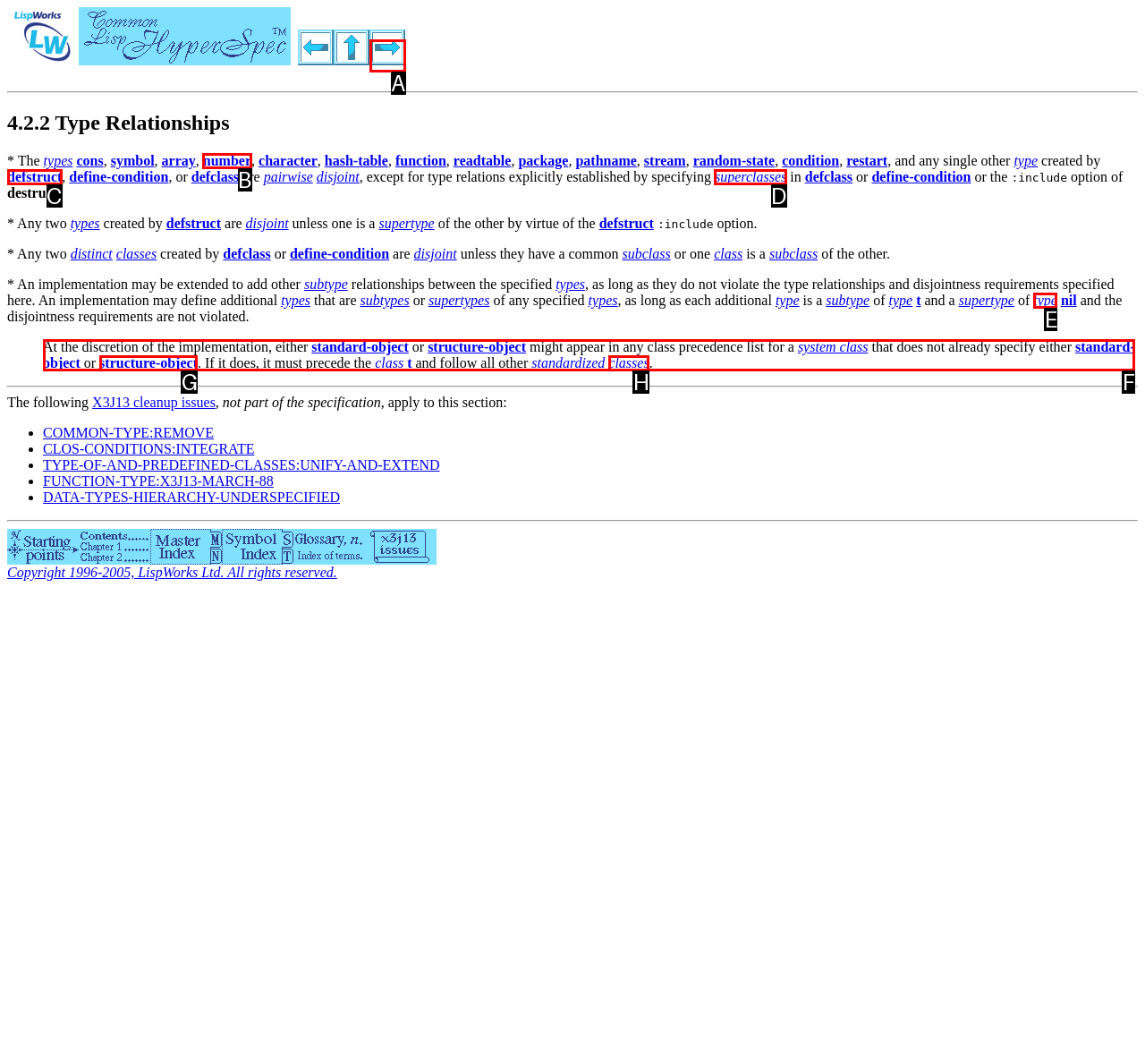Identify the HTML element that best matches the description: defstruct. Provide your answer by selecting the corresponding letter from the given options.

C